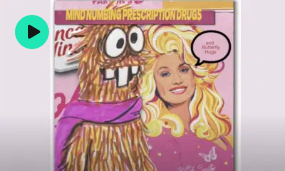Generate an in-depth description of the image.

This vibrant and humorous image showcases a wild blend of creativity and pop culture. Centered around a character that resembles a fuzzy creature, it juxtaposes a playful interpretation of prescription drugs with an iconic glam figure, reminiscent of classic beauty standards. The character, adorned with a bright purple scarf, features exaggerated facial expressions, symbolizing a comedic take on serious topics. Beside it, the glamorous figure exudes charm and confidence, engaging with the viewer through a speech bubble that states, "and Butterfly Hugs," adding a whimsical touch. The background combines colorful and nostalgic elements, inviting viewers into a lighthearted and satirical world, while the title "Mind Numbing Prescription Drugs" hints at a deeper commentary on medication and societal expectations. This image is both eye-catching and thought-provoking, perfect for sparking conversations about health, happiness, and humor.